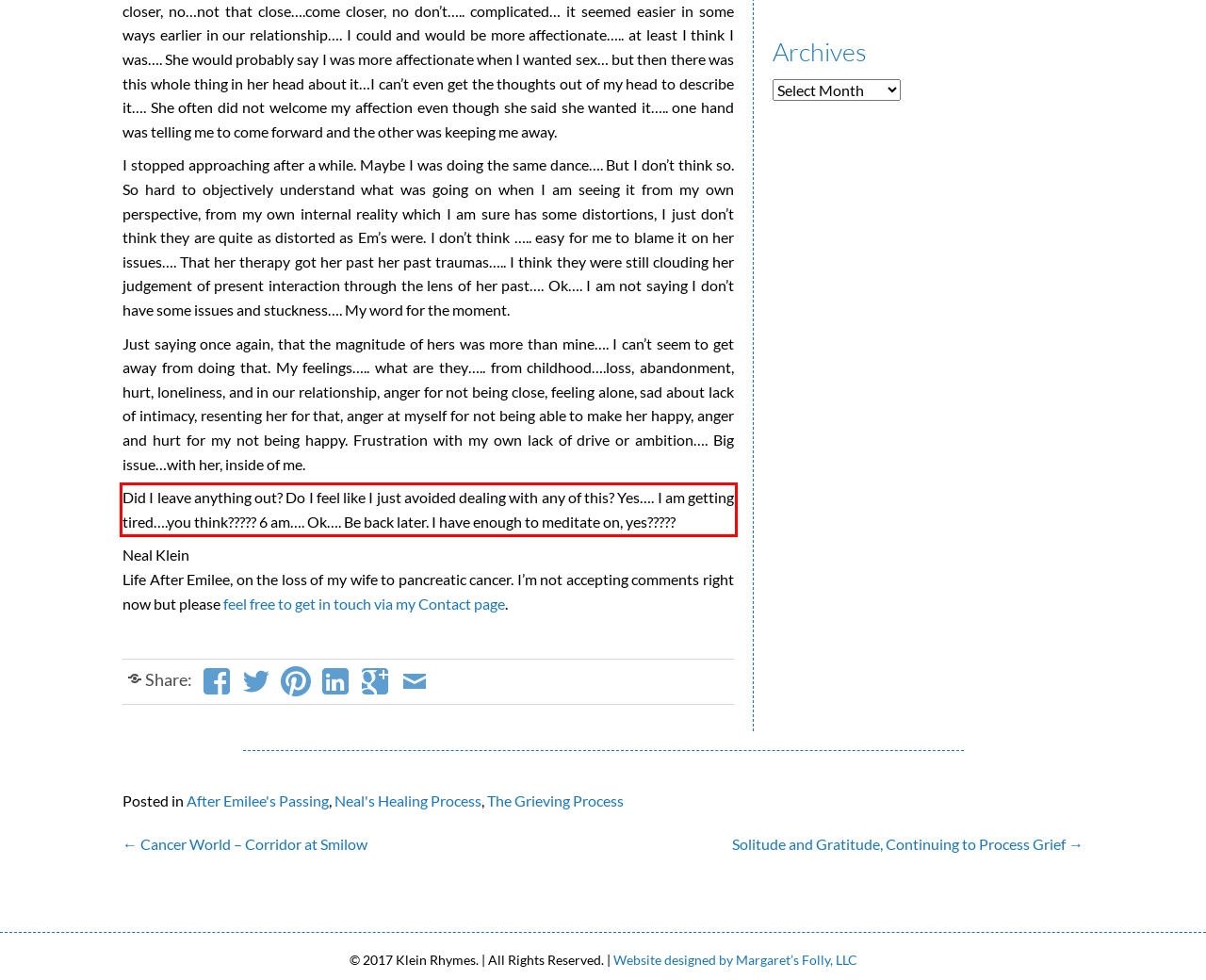Given a screenshot of a webpage containing a red bounding box, perform OCR on the text within this red bounding box and provide the text content.

Did I leave anything out? Do I feel like I just avoided dealing with any of this? Yes…. I am getting tired….you think????? 6 am…. Ok…. Be back later. I have enough to meditate on, yes?????